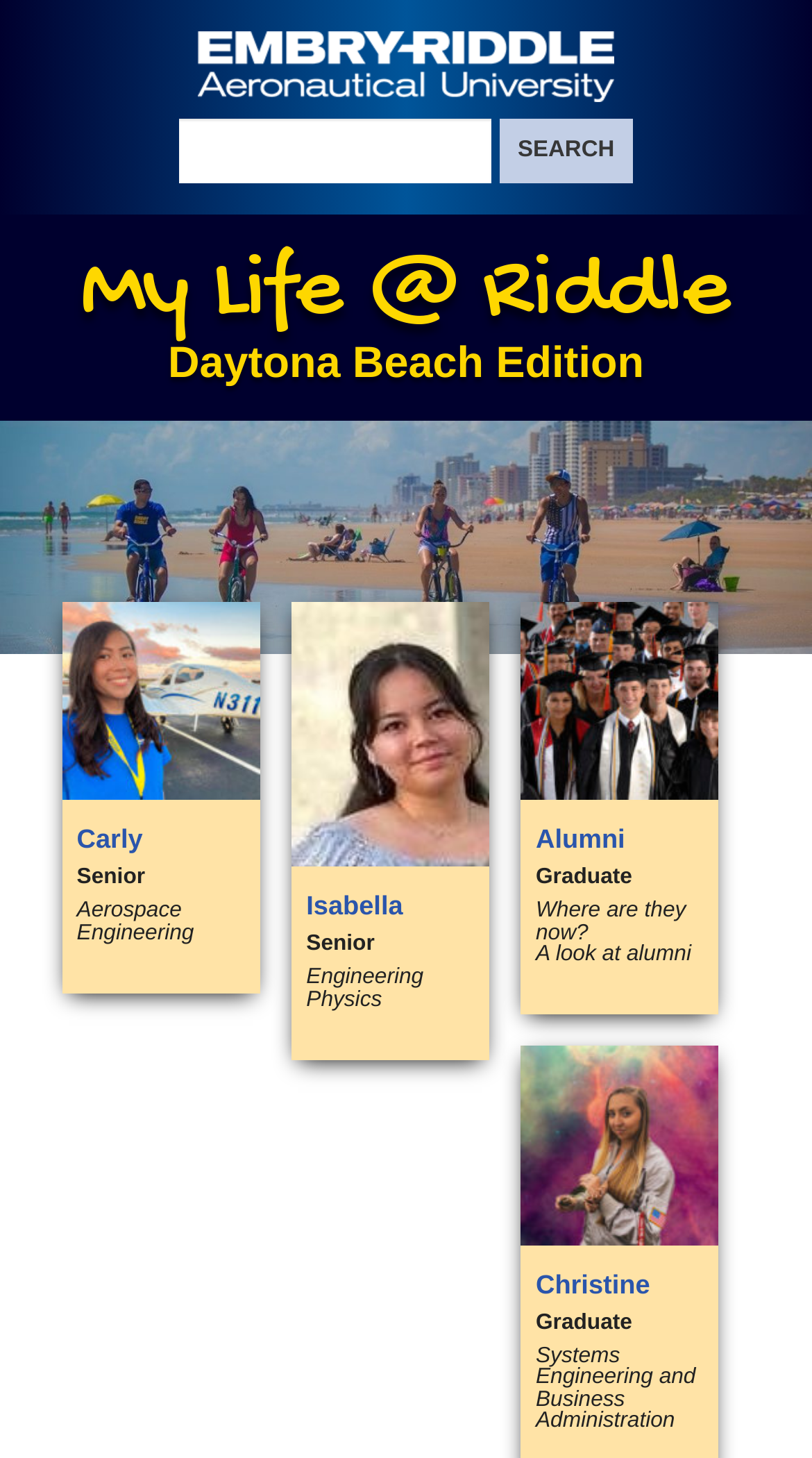Consider the image and give a detailed and elaborate answer to the question: 
How many student blogs are listed?

I counted the number of links with student names and descriptions, which are Carly, Isabella, and Alumni Graduate. There are three of them.